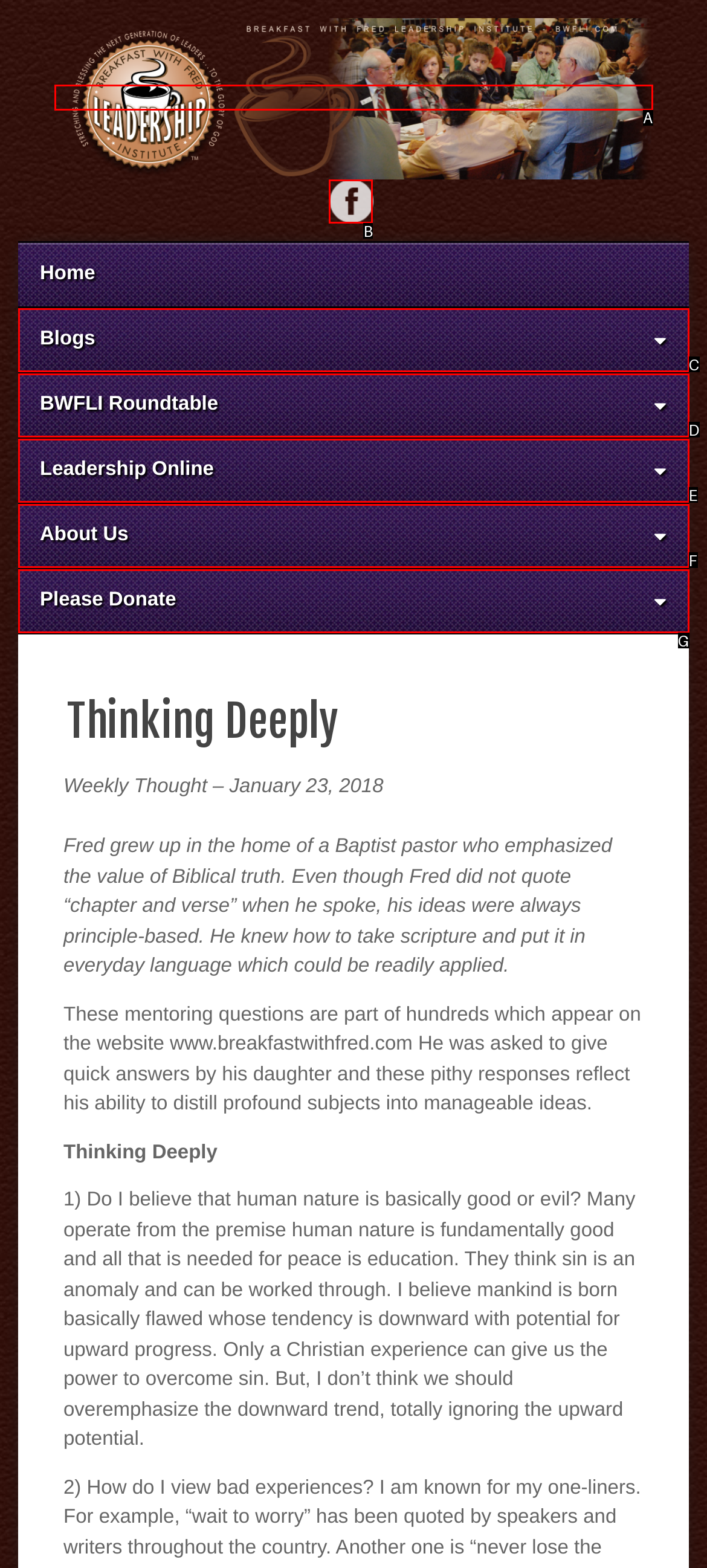Identify the letter of the UI element that corresponds to: BWFLI Roundtable
Respond with the letter of the option directly.

D